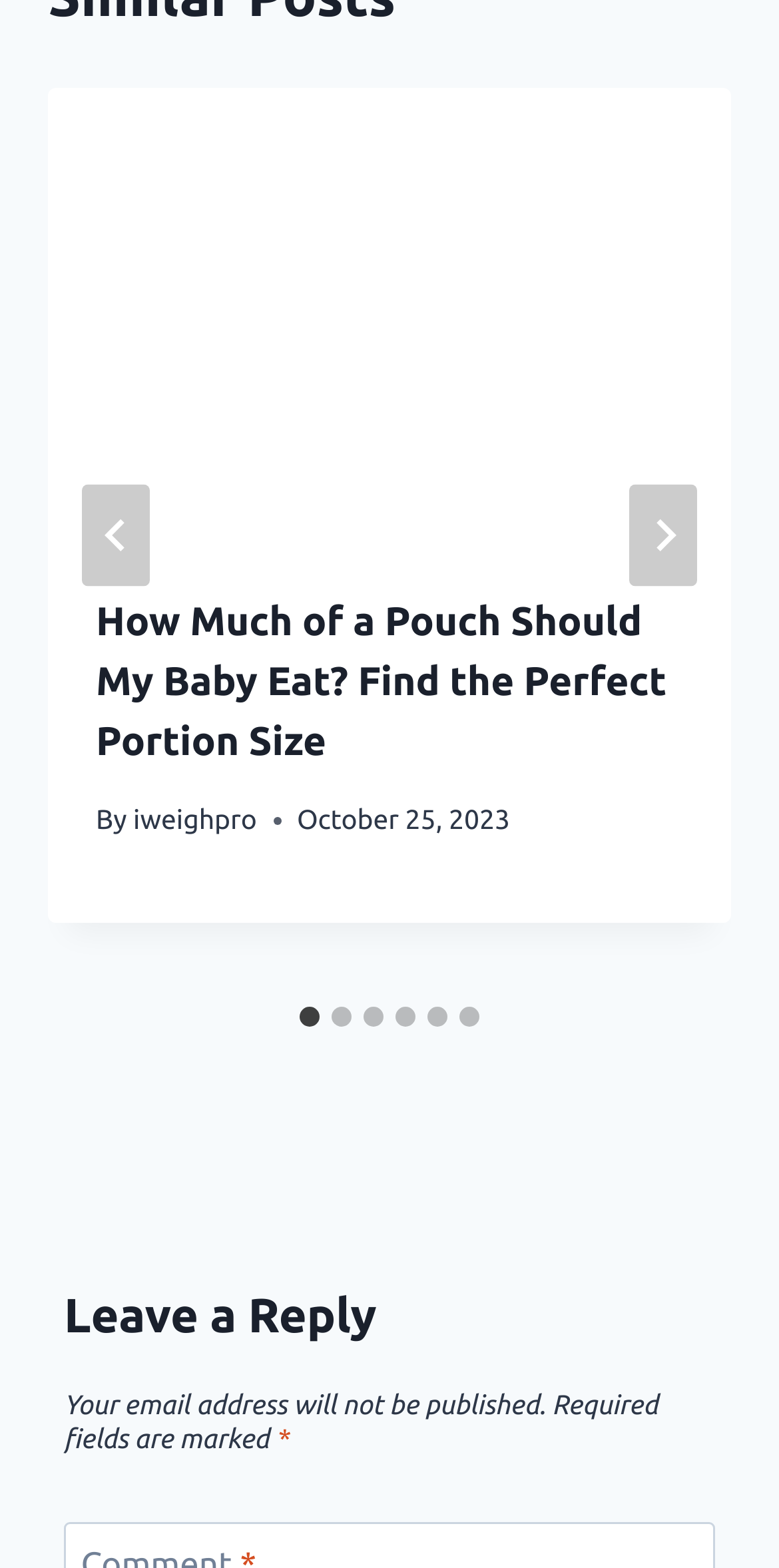Locate the bounding box coordinates of the region to be clicked to comply with the following instruction: "Select slide 2". The coordinates must be four float numbers between 0 and 1, in the form [left, top, right, bottom].

[0.426, 0.643, 0.451, 0.655]